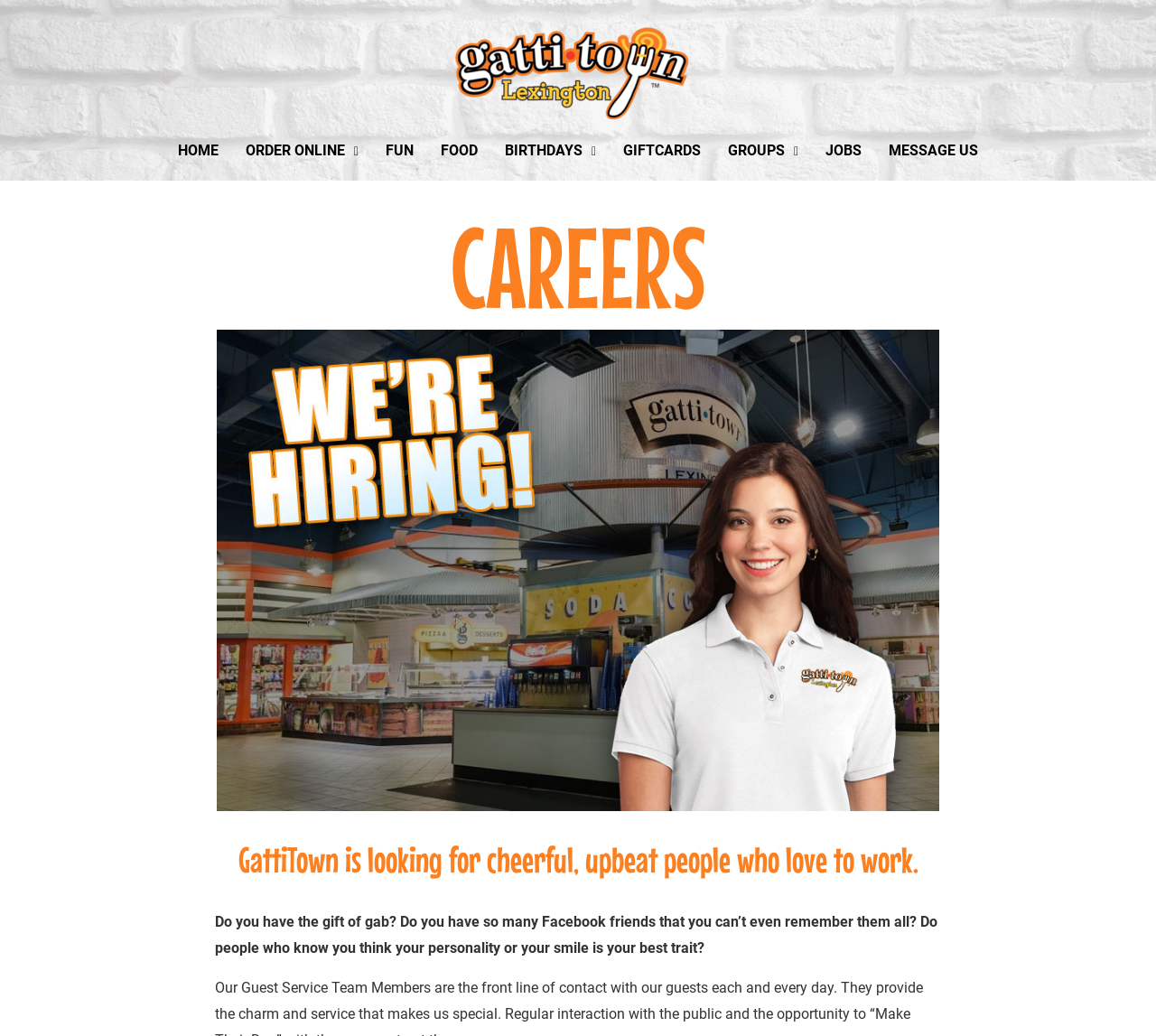Determine the bounding box of the UI component based on this description: "Message Us". The bounding box coordinates should be four float values between 0 and 1, i.e., [left, top, right, bottom].

[0.757, 0.126, 0.858, 0.166]